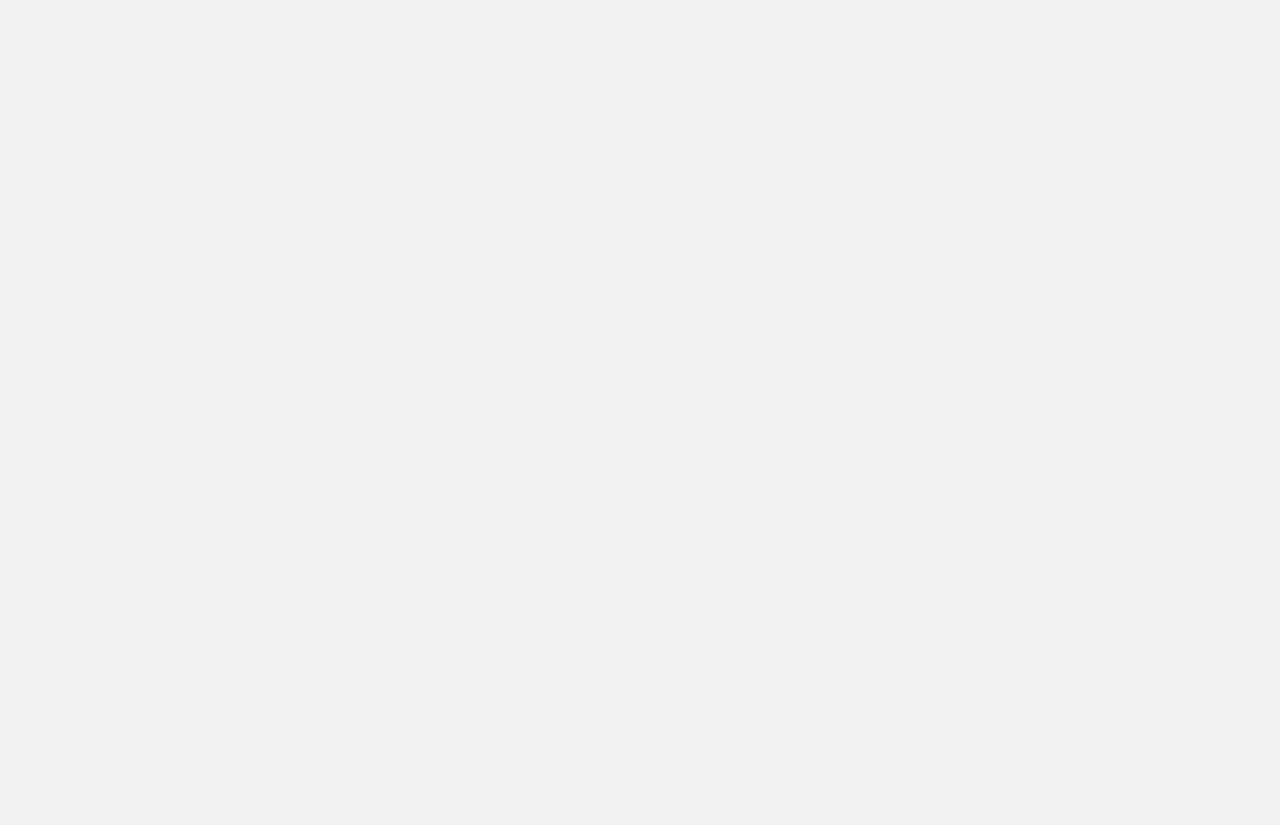From the given element description: "name="comment"", find the bounding box for the UI element. Provide the coordinates as four float numbers between 0 and 1, in the order [left, top, right, bottom].

[0.137, 0.015, 0.863, 0.239]